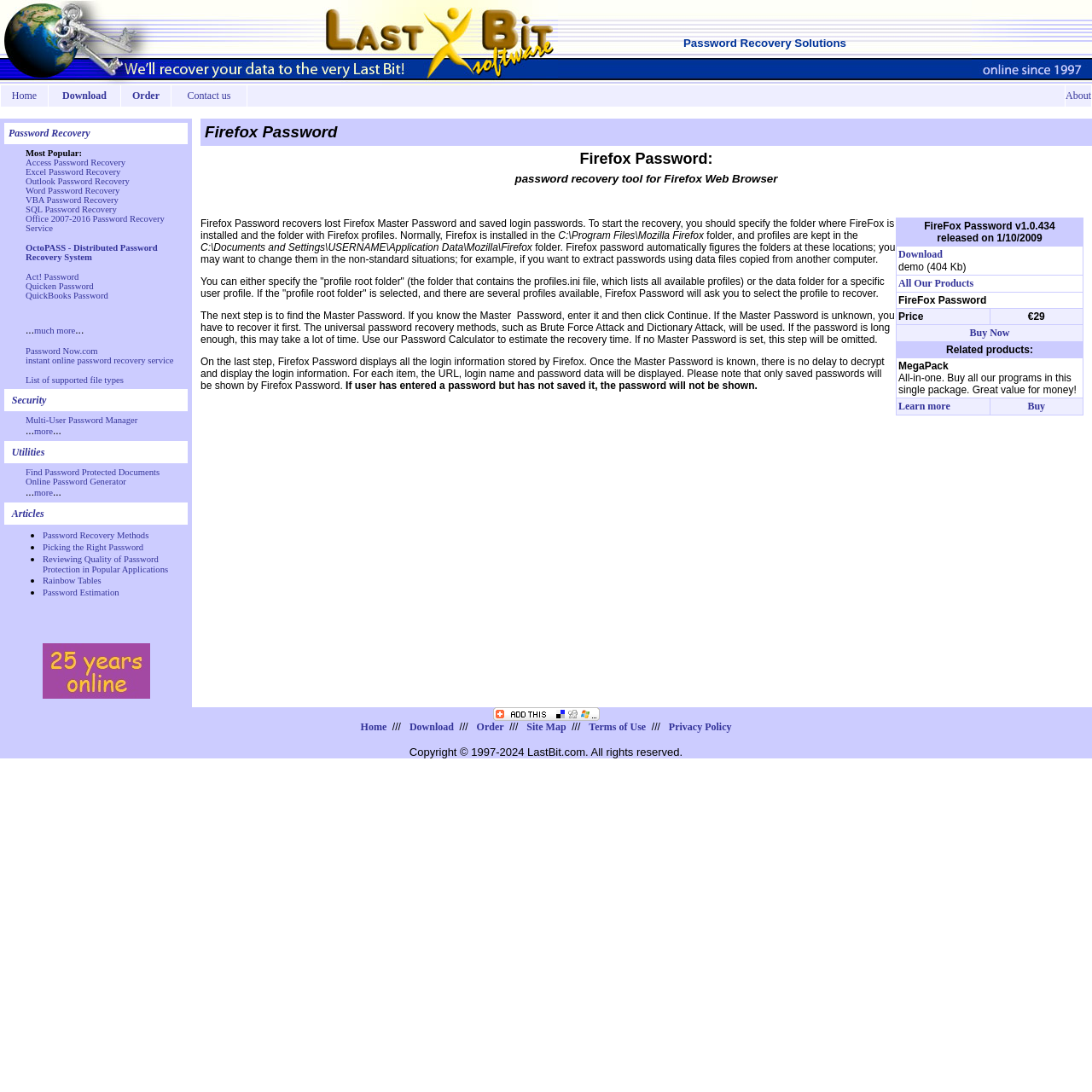Please reply with a single word or brief phrase to the question: 
What is the name of the distributed password recovery system?

OctoPASS